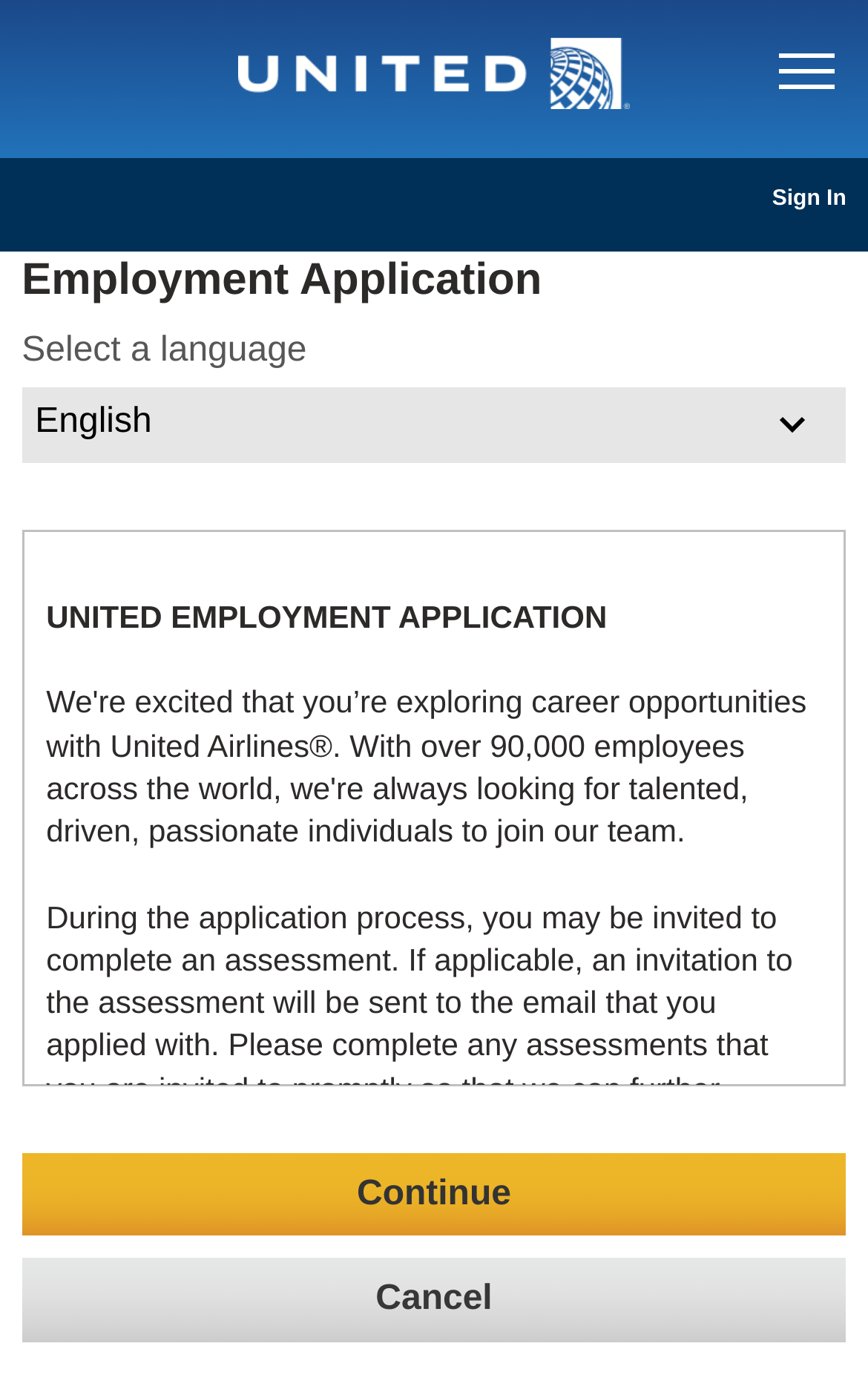What is the purpose of this webpage?
Please answer the question as detailed as possible.

Based on the webpage content, it appears that the purpose of this webpage is to allow users to apply for employment opportunities with United Airlines. The webpage provides an introduction to the application process and invites users to continue with their application.